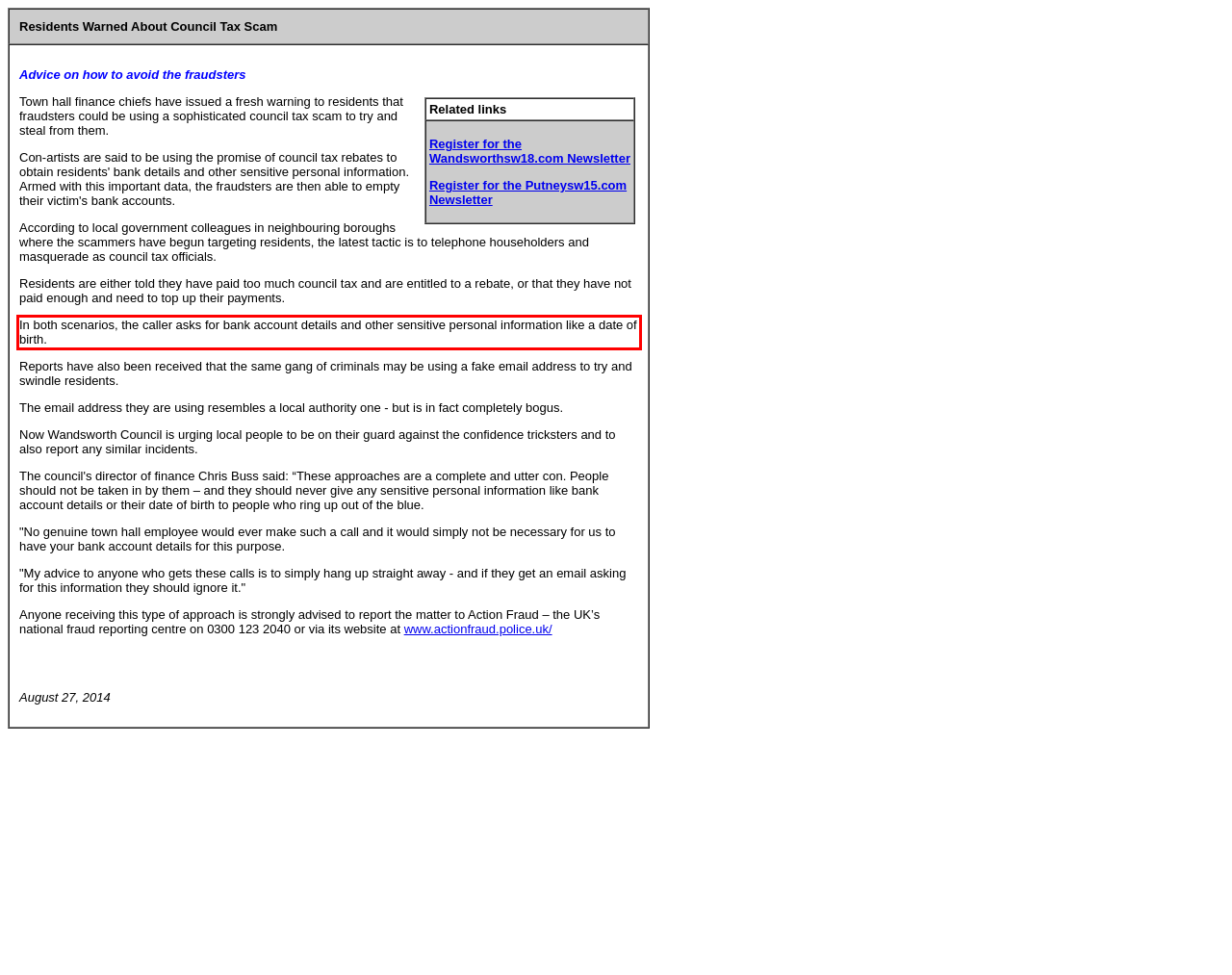Examine the webpage screenshot, find the red bounding box, and extract the text content within this marked area.

In both scenarios, the caller asks for bank account details and other sensitive personal information like a date of birth.